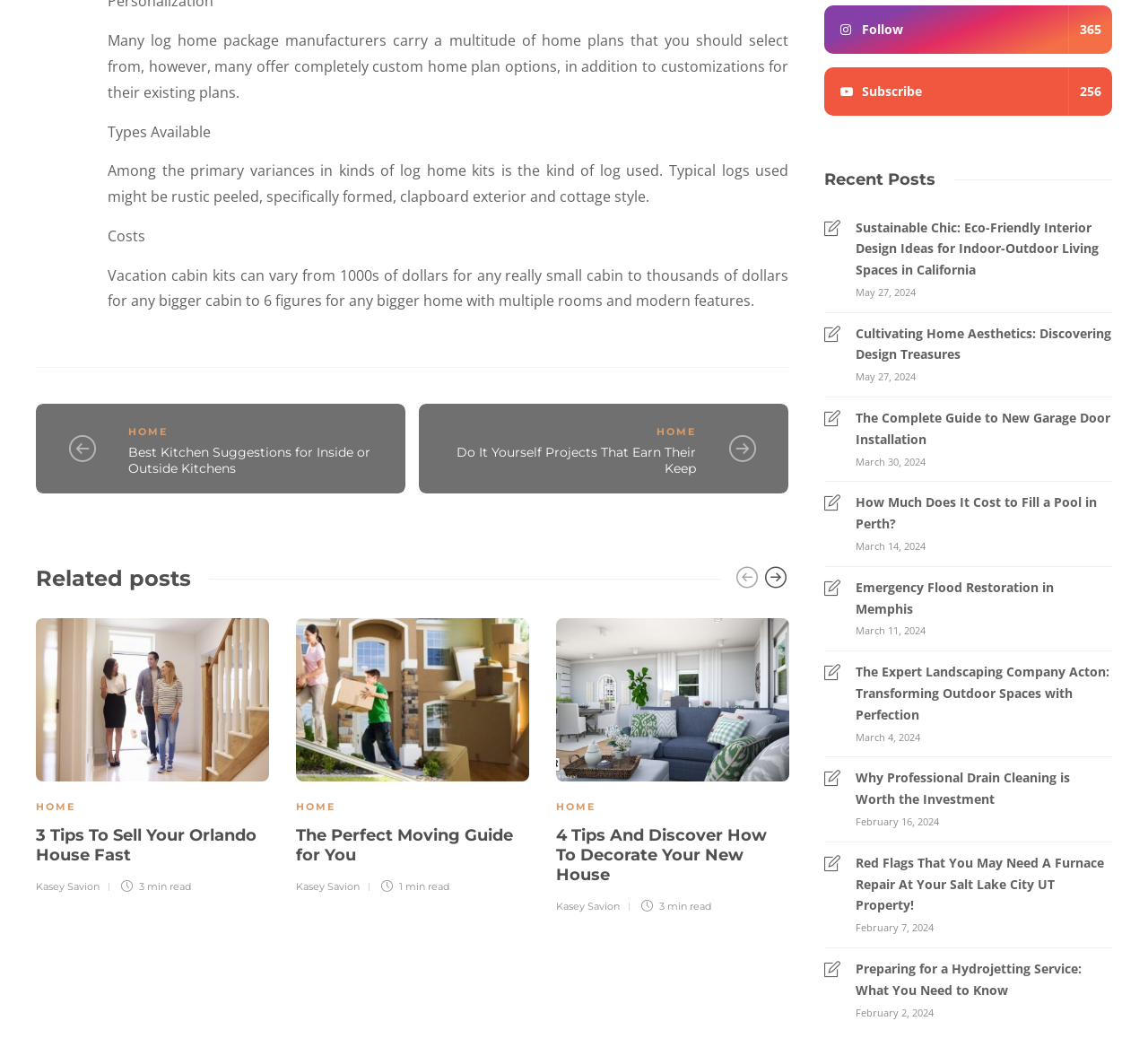Locate the bounding box coordinates of the area you need to click to fulfill this instruction: 'Read '3 Tips To Sell Your Orlando House Fast''. The coordinates must be in the form of four float numbers ranging from 0 to 1: [left, top, right, bottom].

[0.031, 0.782, 0.234, 0.819]